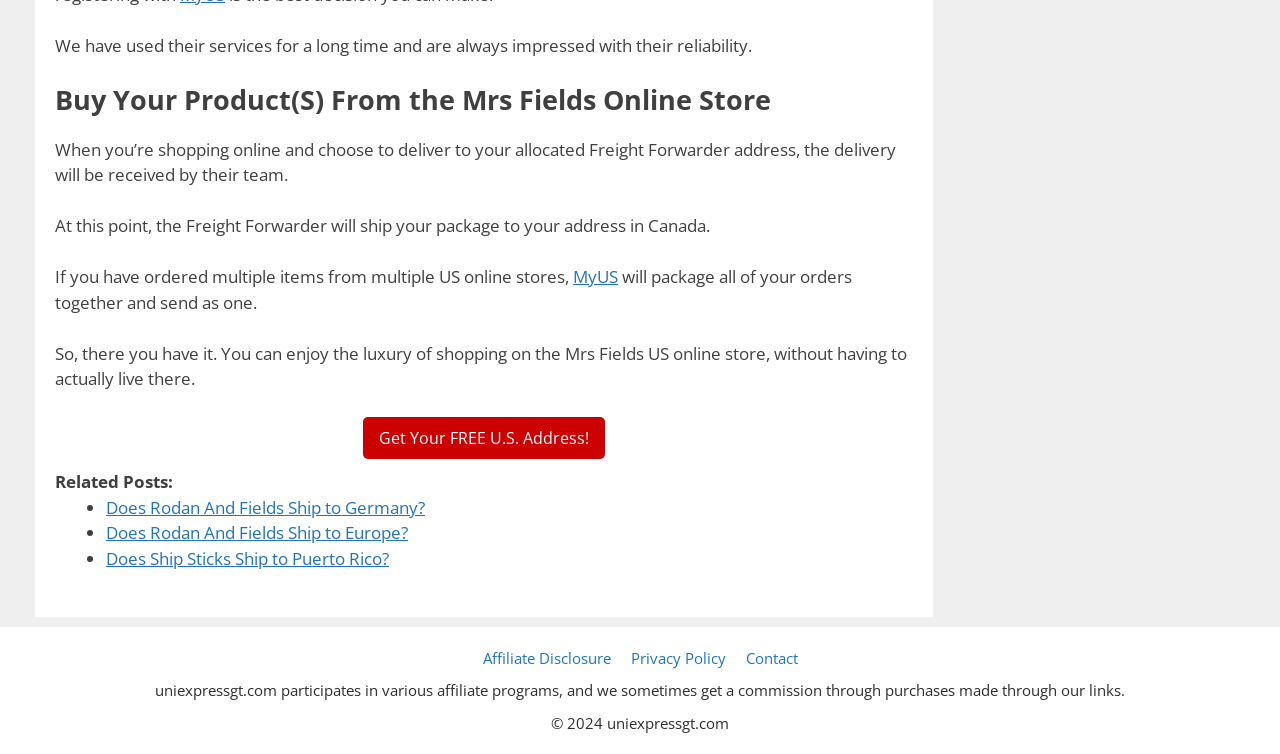Use a single word or phrase to answer the following:
What is the relationship between uniexpressgt.com and affiliate programs?

Participates in affiliate programs